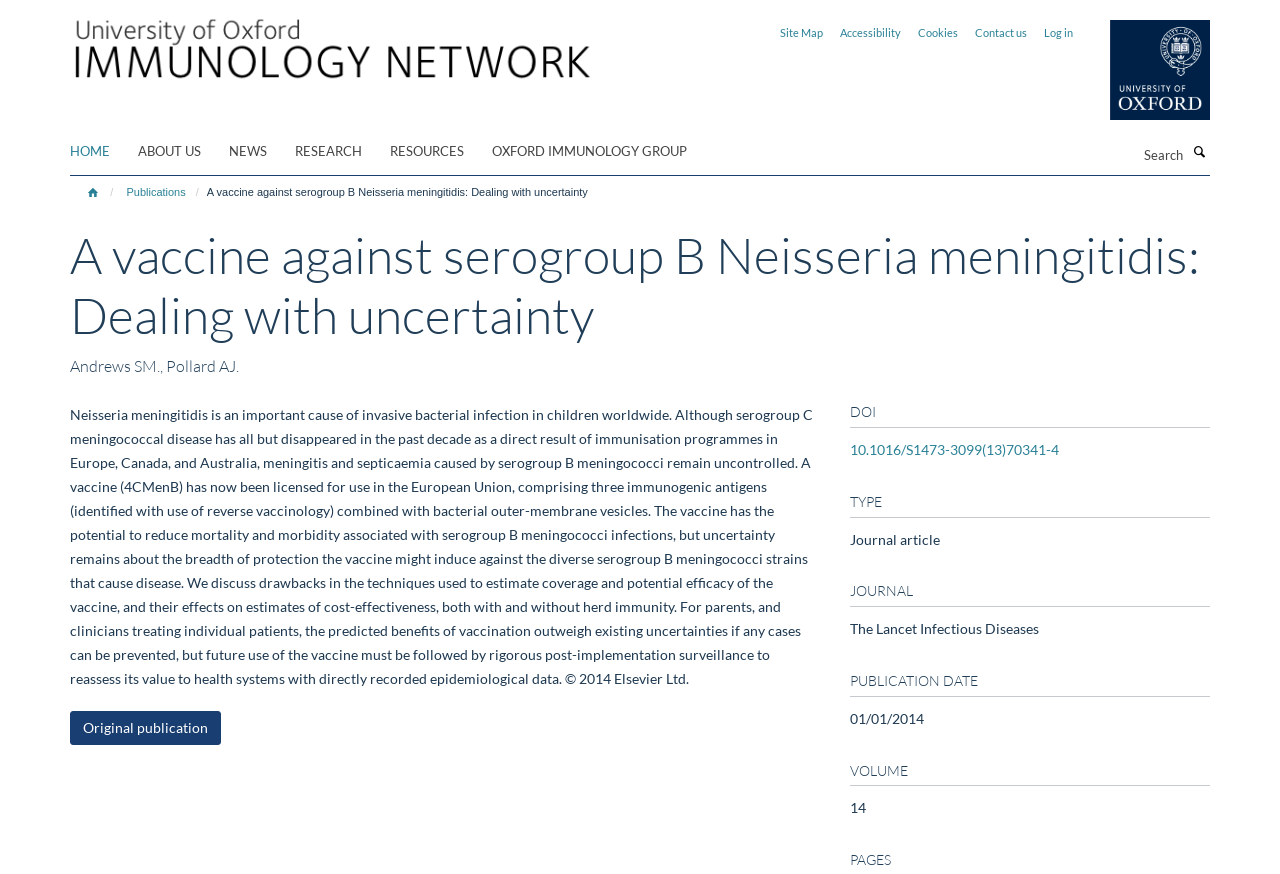Deliver a detailed narrative of the webpage's visual and textual elements.

This webpage appears to be a scientific article or research paper about a vaccine against Neisseria meningitidis. At the top, there is a navigation menu with links to "Skip to main content", "Immunology", "Oxford University", "Site Map", "Accessibility", "Cookies", "Contact us", and "Log in". Below this menu, there are several links to different sections of the website, including "HOME", "ABOUT US", "NEWS", "RESEARCH", "RESOURCES", and "OXFORD IMMUNOLOGY GROUP".

On the right side of the page, there is a search bar with a "Search" button. Below the search bar, there are links to "Publications" and an icon represented by "\ue805".

The main content of the page is divided into several sections. The first section has a heading "A vaccine against serogroup B Neisseria meningitidis: Dealing with uncertainty" and a brief summary of the article. The second section has a heading with the authors' names, "Andrews SM., Pollard AJ.".

The main article section discusses the importance of a vaccine against Neisseria meningitidis, a bacterial infection that affects children worldwide. The text explains that although serogroup C meningococcal disease has been largely controlled, serogroup B meningococci remain uncontrolled. A vaccine, 4CMenB, has been licensed for use in the European Union, but there are uncertainties about its effectiveness against different strains of the bacteria.

At the bottom of the page, there are several sections with headings "DOI", "TYPE", "JOURNAL", and "PUBLICATION DATE", which provide additional information about the article, including its DOI number, type (journal article), journal name (The Lancet Infectious Diseases), and publication date (01/01/2014). There is also a button to access the original publication.